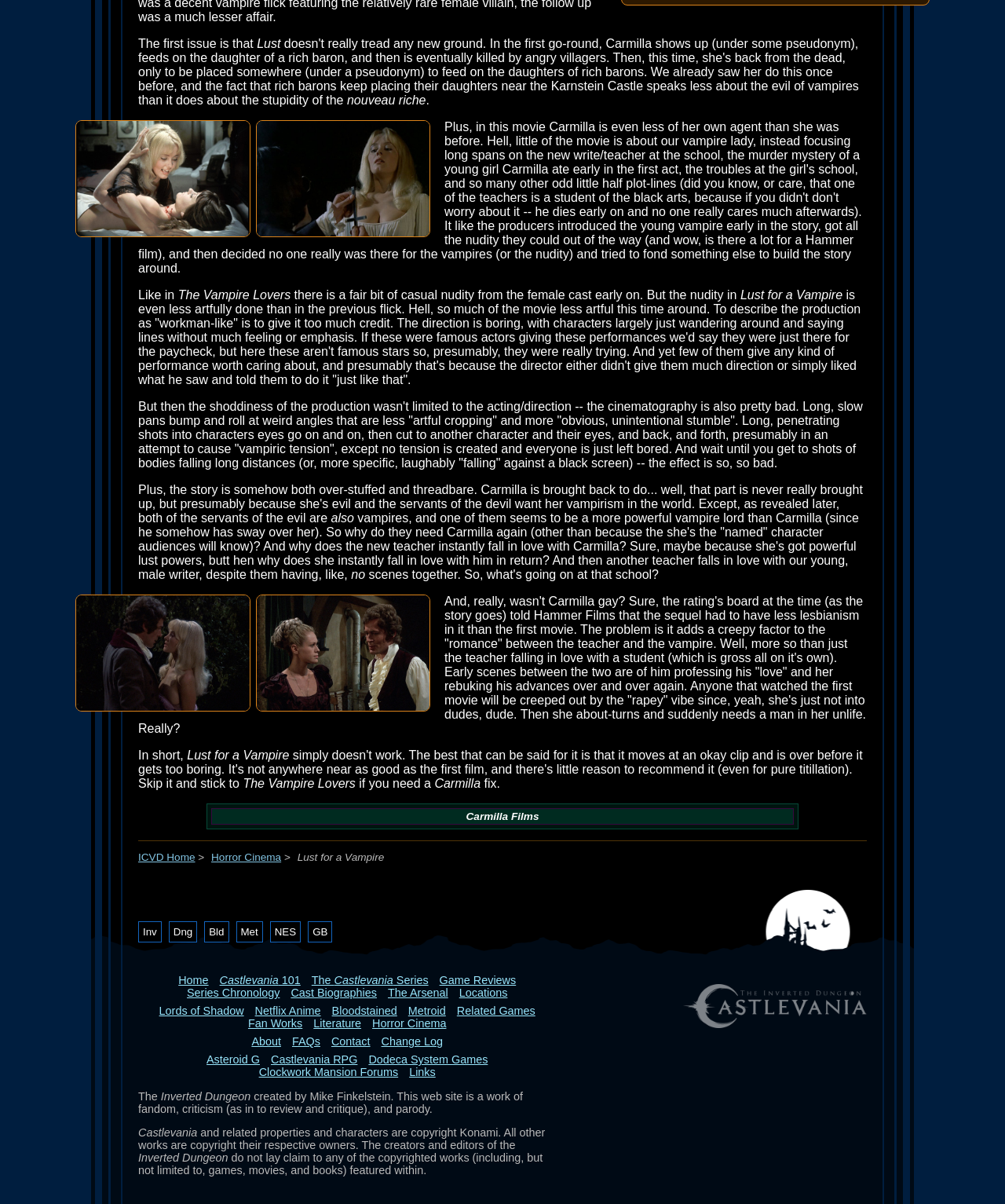Find the coordinates for the bounding box of the element with this description: "FAQs".

[0.291, 0.86, 0.319, 0.87]